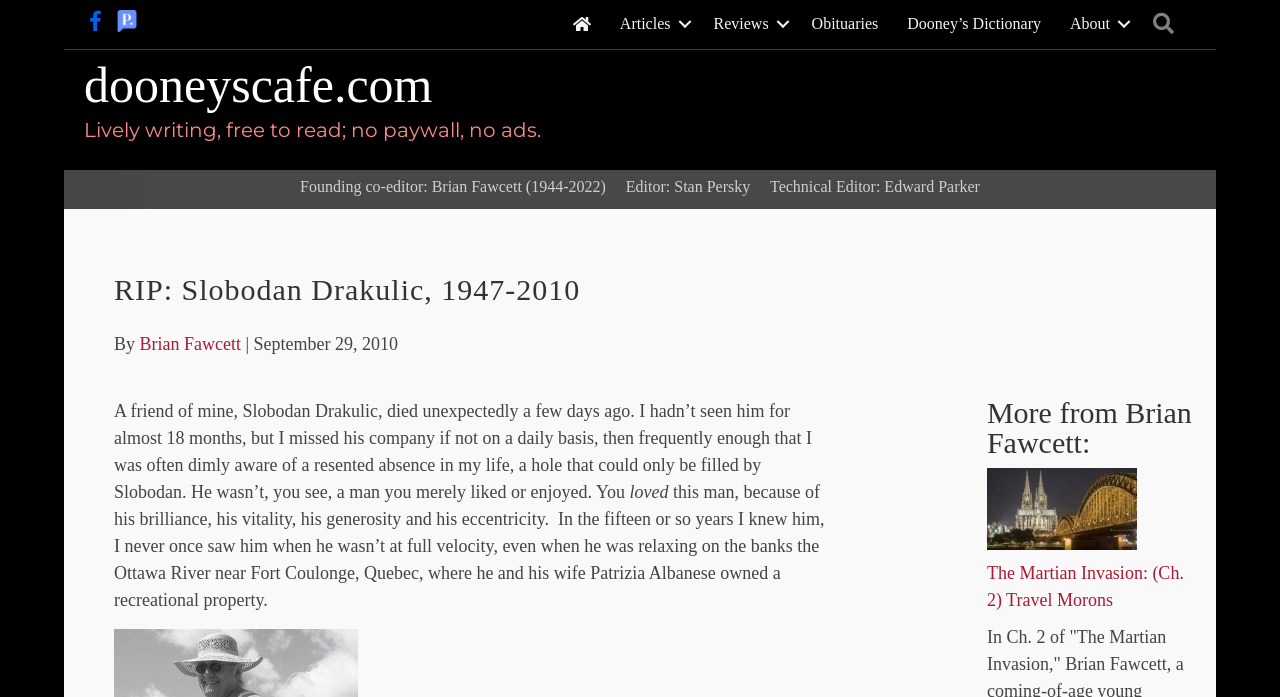Specify the bounding box coordinates (top-left x, top-left y, bottom-right x, bottom-right y) of the UI element in the screenshot that matches this description: Close

None